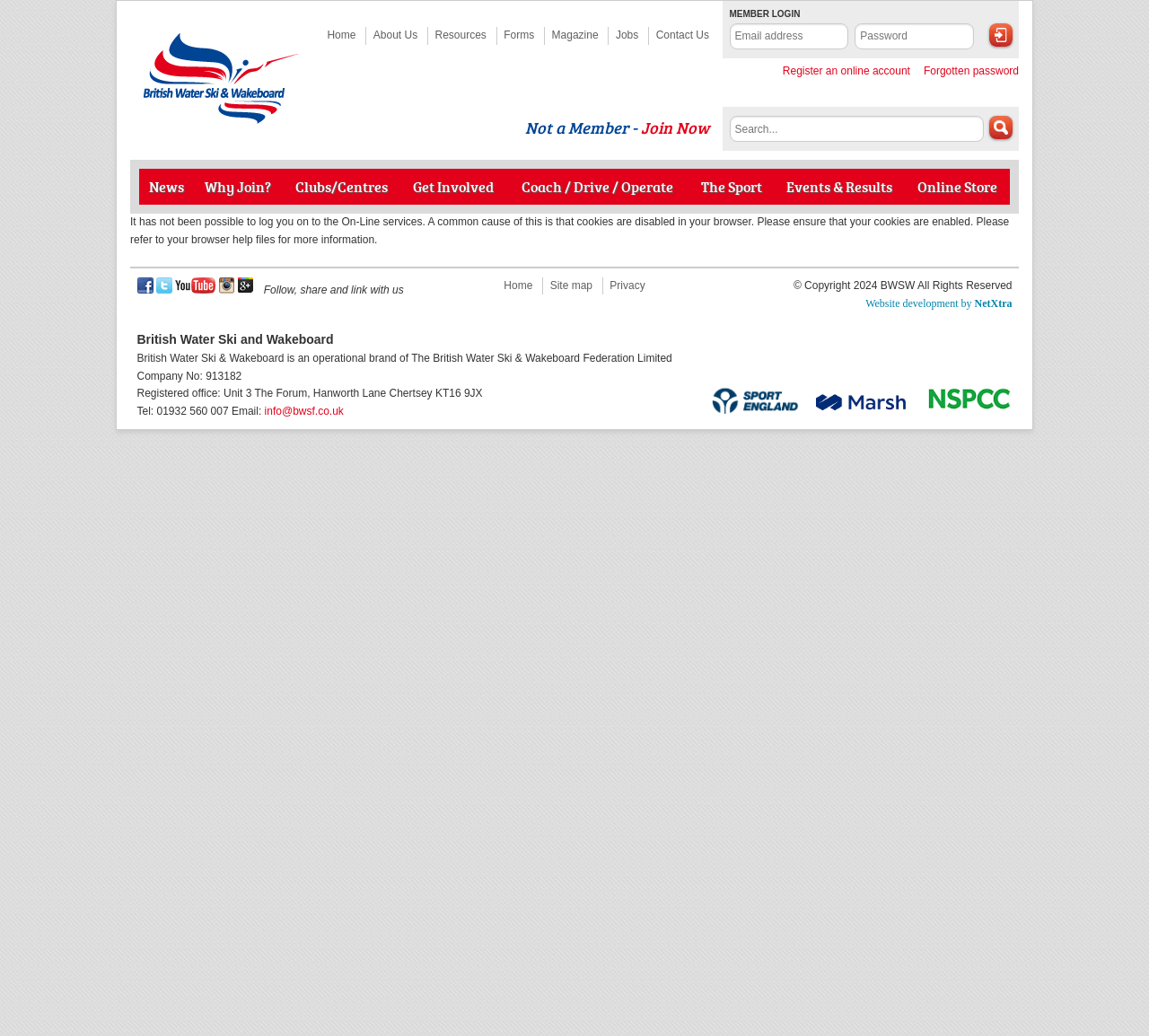Highlight the bounding box coordinates of the region I should click on to meet the following instruction: "Join Now".

[0.558, 0.113, 0.617, 0.134]